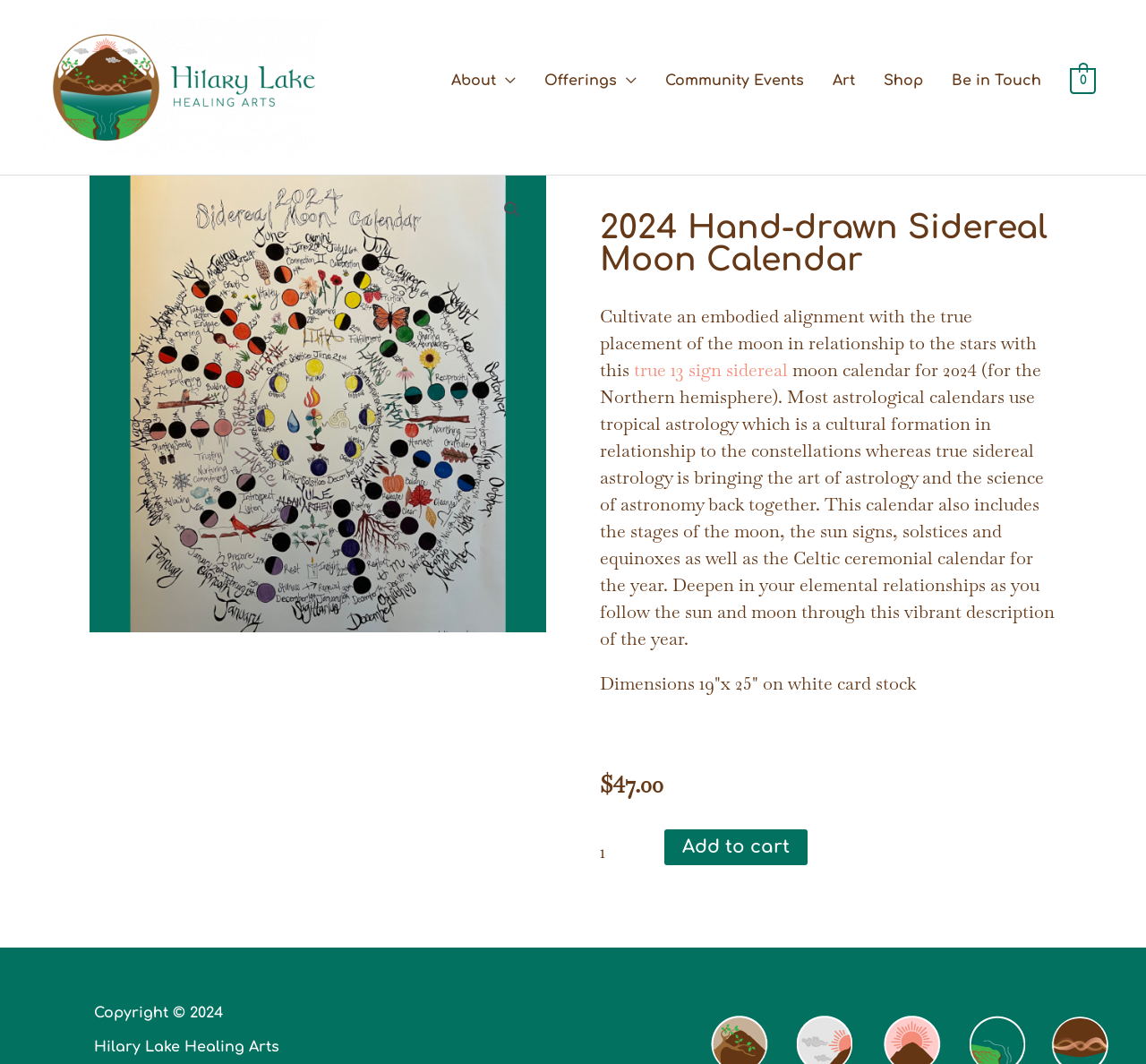Please provide a brief answer to the following inquiry using a single word or phrase:
What is the name of the artist?

Hilary Lake